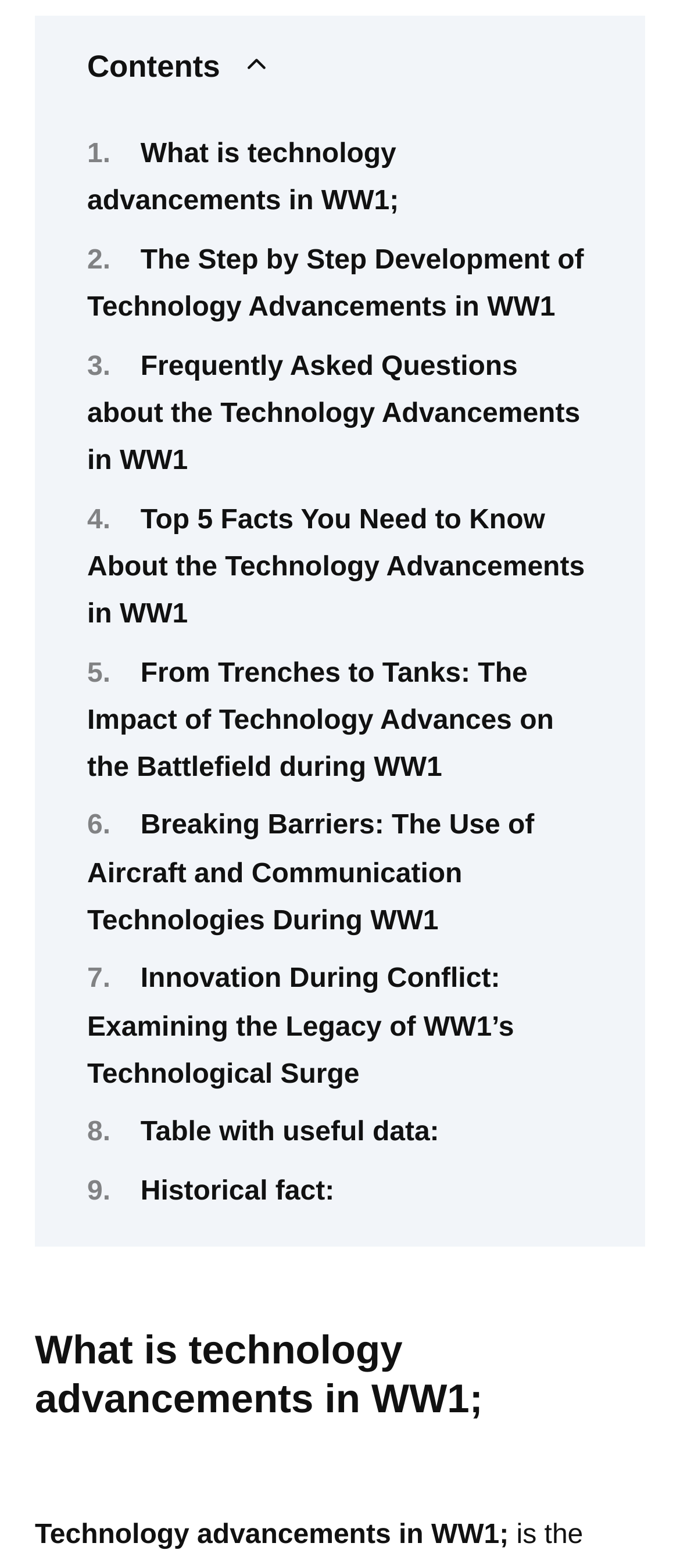What is the last heading on the webpage?
Using the picture, provide a one-word or short phrase answer.

What is technology advancements in WW1;